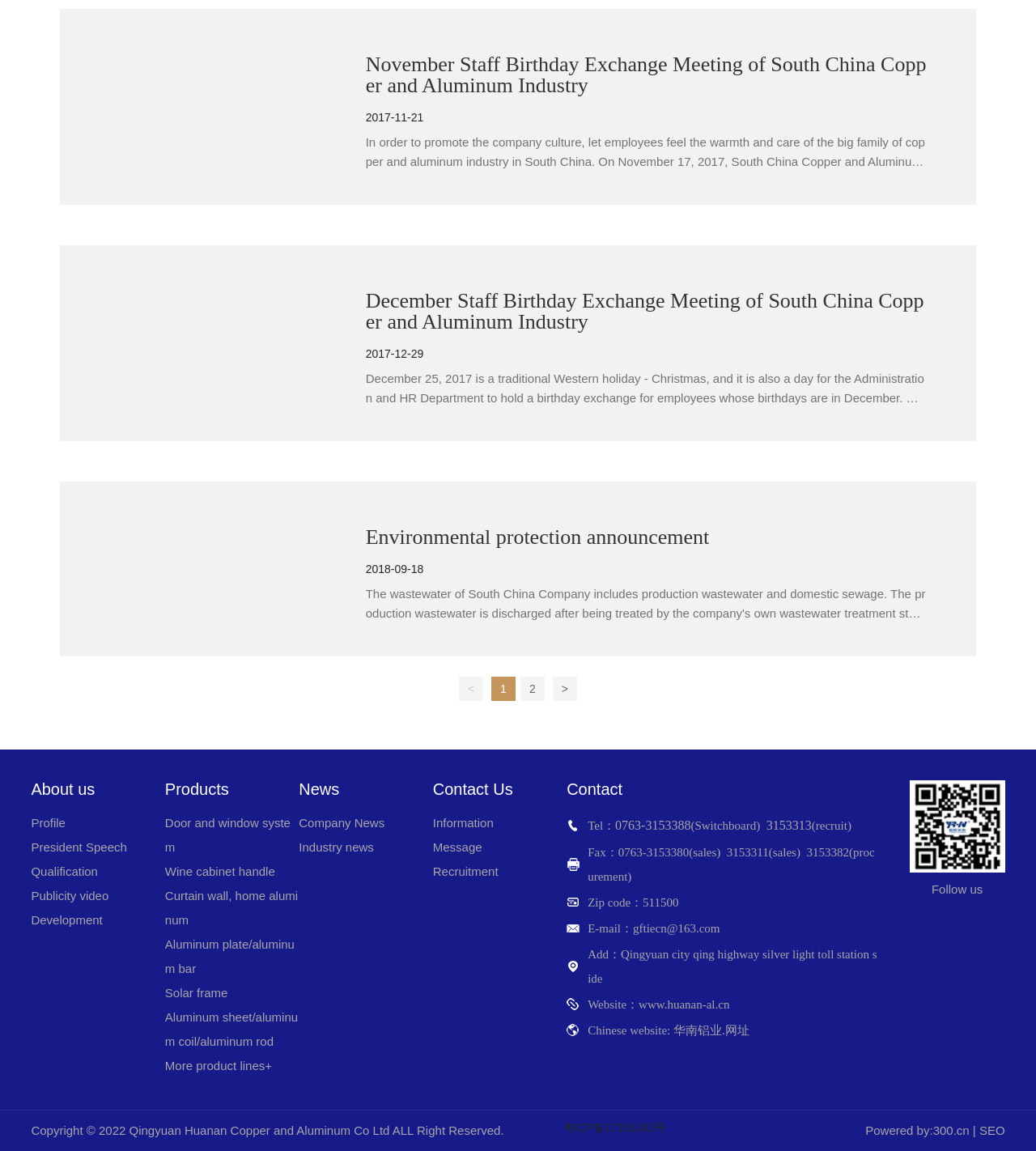What is the company name on the top left?
Answer the question with as much detail as possible.

I found the company name by looking at the top left corner of the webpage, where there is a link with the text 'Qingyuan Huanan Copper and Aluminum Co Ltd' and an image with the same name.